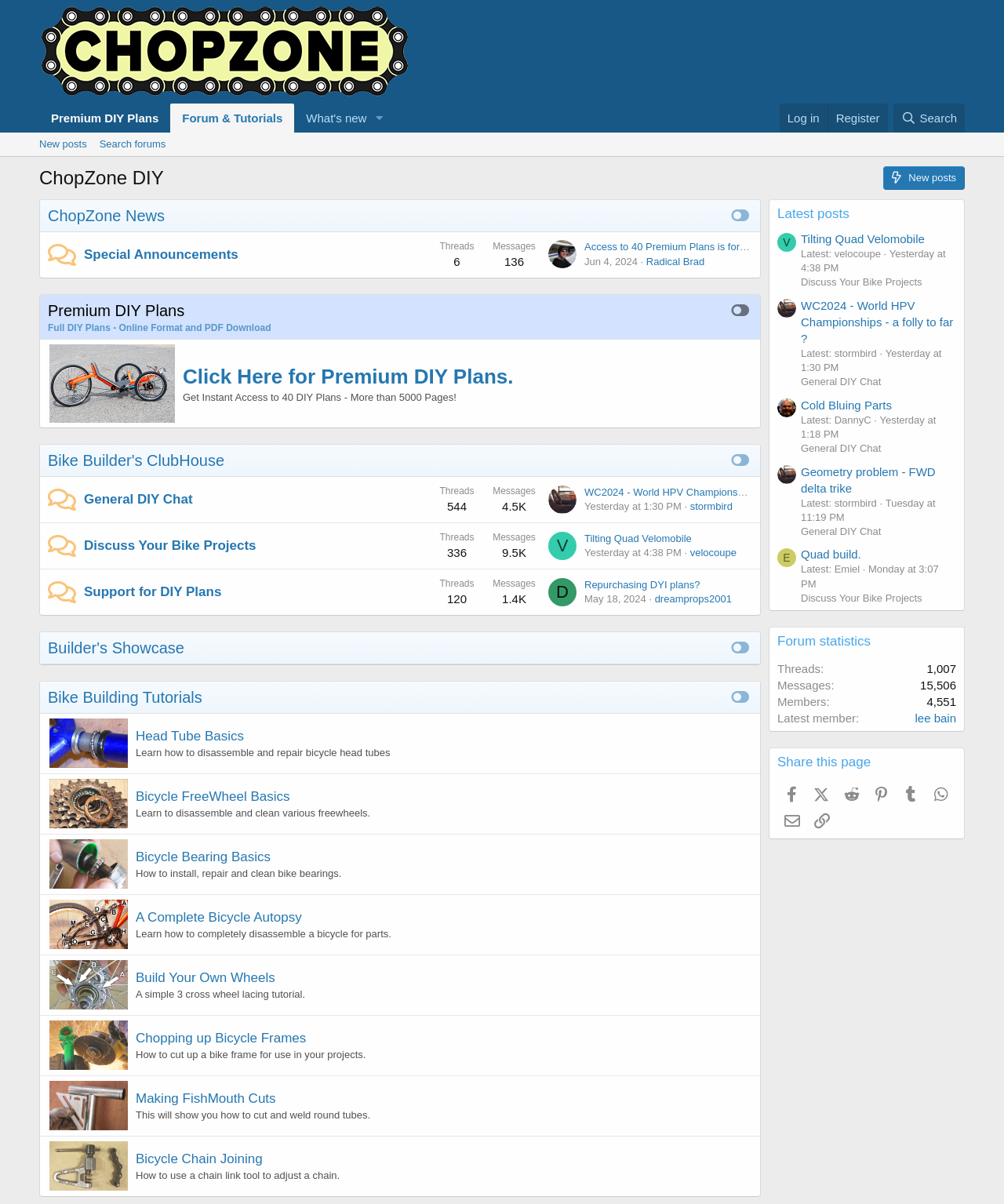Look at the image and answer the question in detail:
Who is the author of the post 'Tilting Quad Velomobile'?

The author of the post 'Tilting Quad Velomobile' can be found in the link 'Tilting Quad Velomobile' where it says 'velocoupe' as the username of the author.